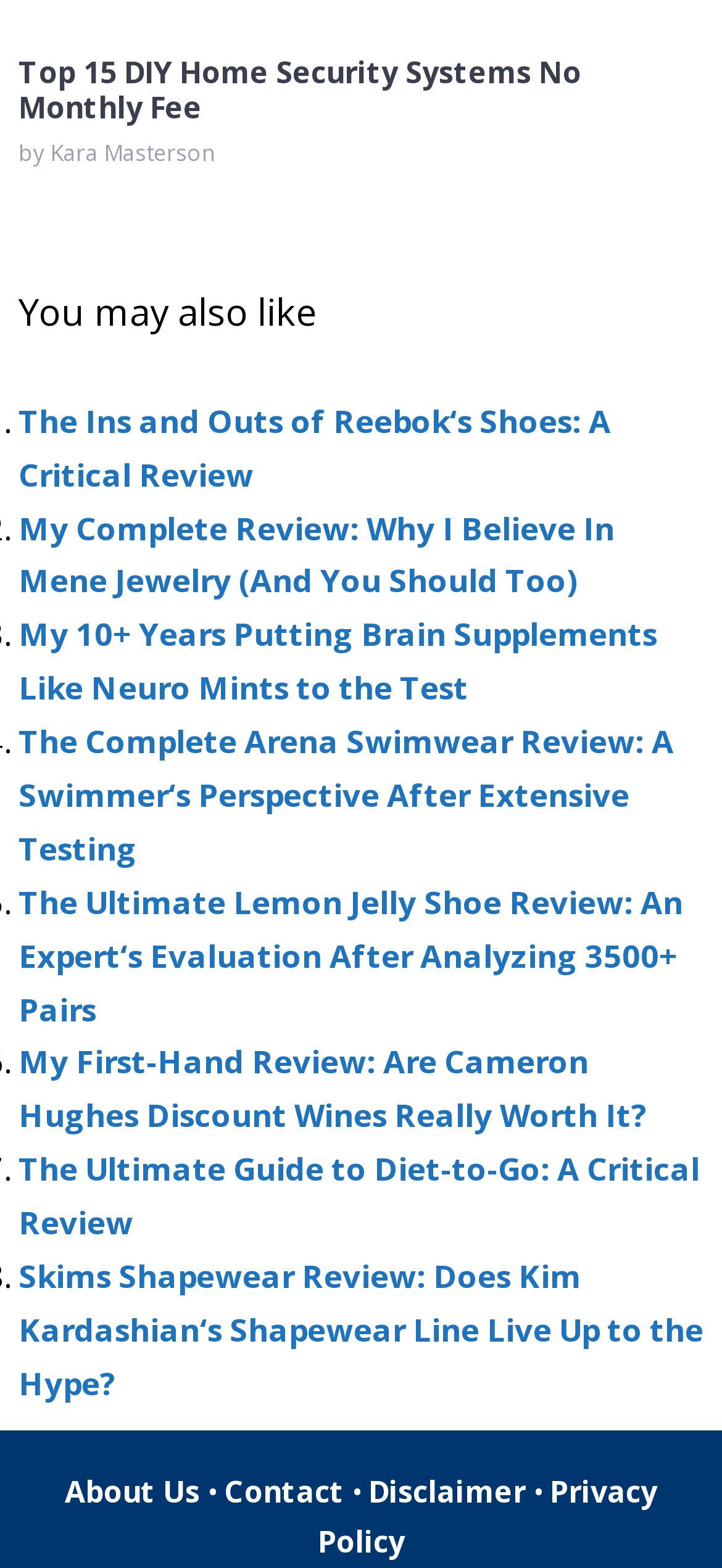Provide the bounding box coordinates of the UI element this sentence describes: "Disclaimer".

[0.51, 0.938, 0.728, 0.964]